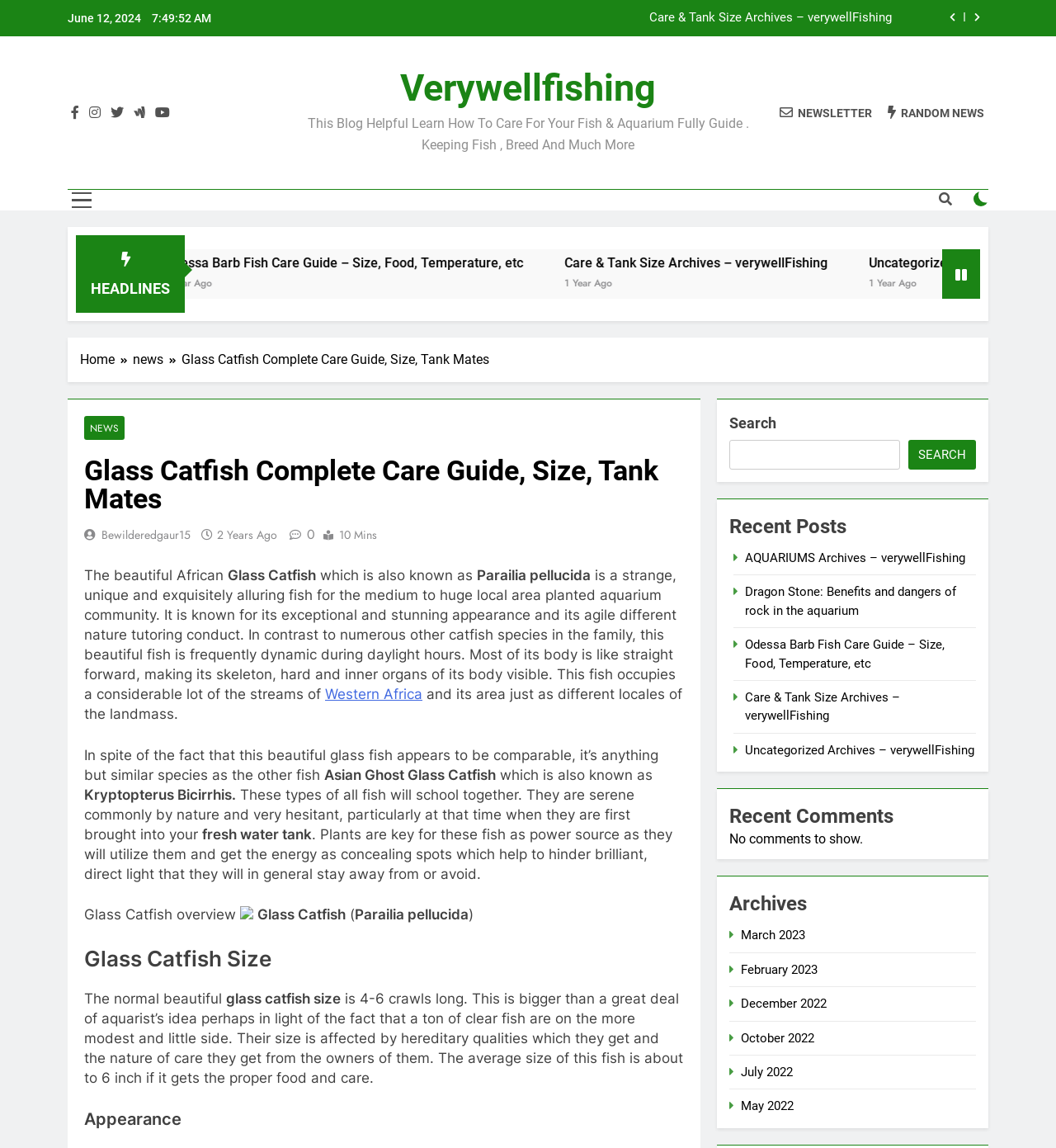What is the nature of the Glass Catfish?
Utilize the image to construct a detailed and well-explained answer.

According to the webpage, the Glass Catfish are serene commonly by nature and very hesitant, particularly at that time when they are first brought into your fresh water tank, as stated in the text 'They are serene commonly by nature and very hesitant, particularly at that time when they are first brought into your fresh water tank'.